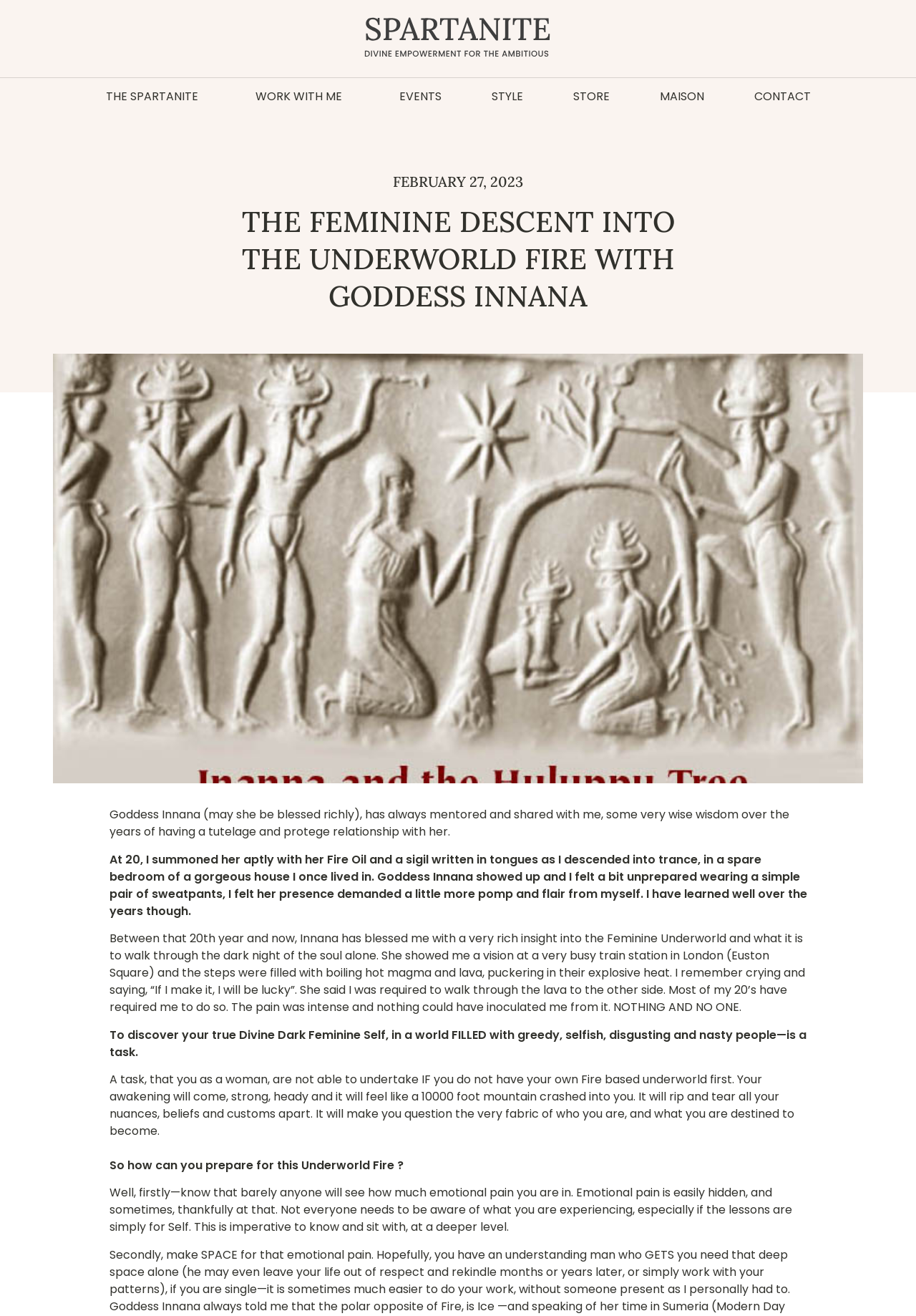Refer to the image and provide a thorough answer to this question:
What is the author's advice for preparing for the Underworld Fire?

The author's advice is mentioned in the static text element with the bounding box coordinates [0.119, 0.9, 0.864, 0.939]. The text states that 'Well, firstly—know that barely anyone will see how much emotional pain you are in. Emotional pain is easily hidden, and sometimes, thankfully at that'.